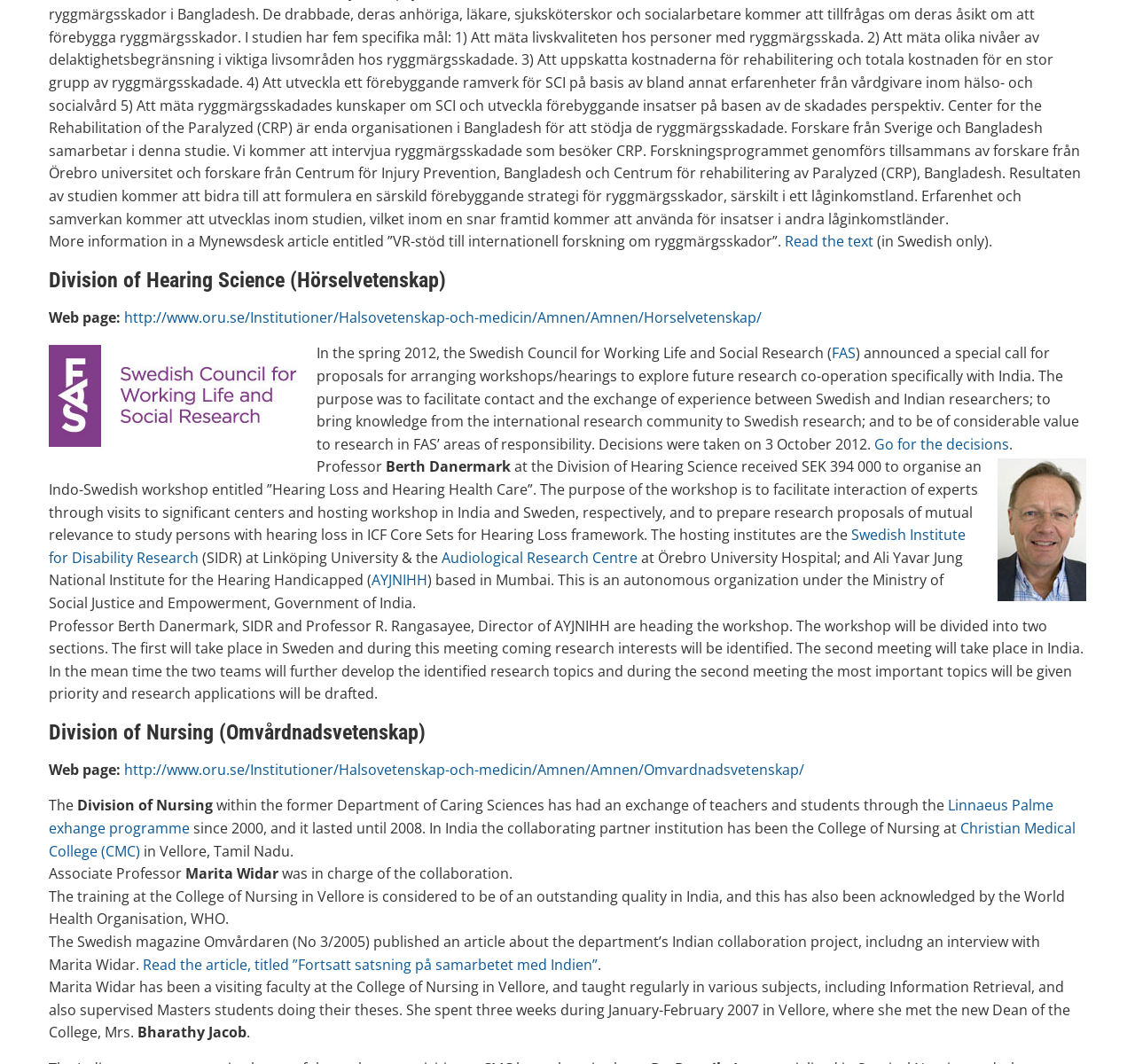What is the name of the institution in India mentioned in the second paragraph?
Examine the image and give a concise answer in one word or a short phrase.

AYJNIHH